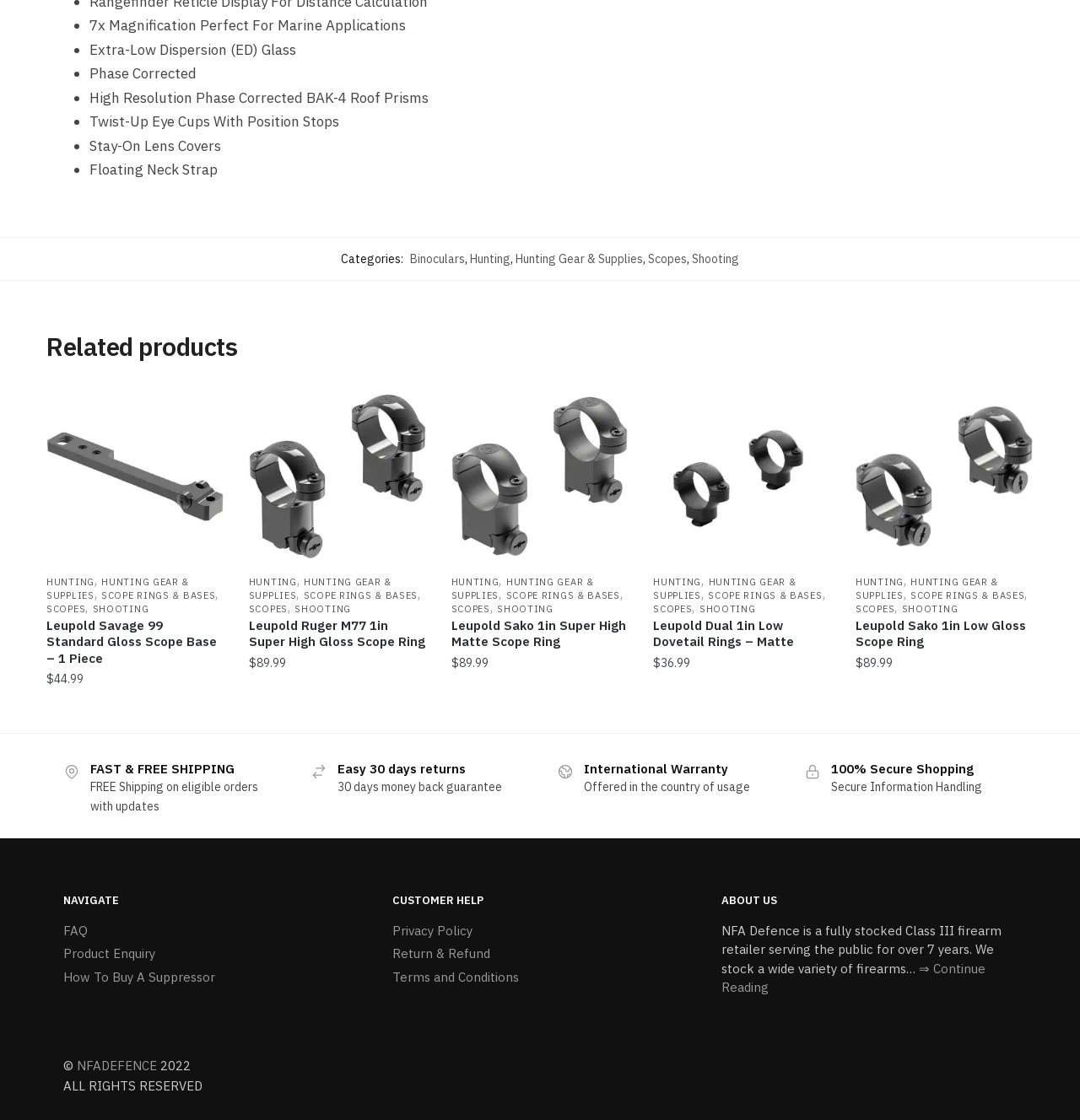Respond to the following question with a brief word or phrase:
What is the magnification of the binoculars?

7x